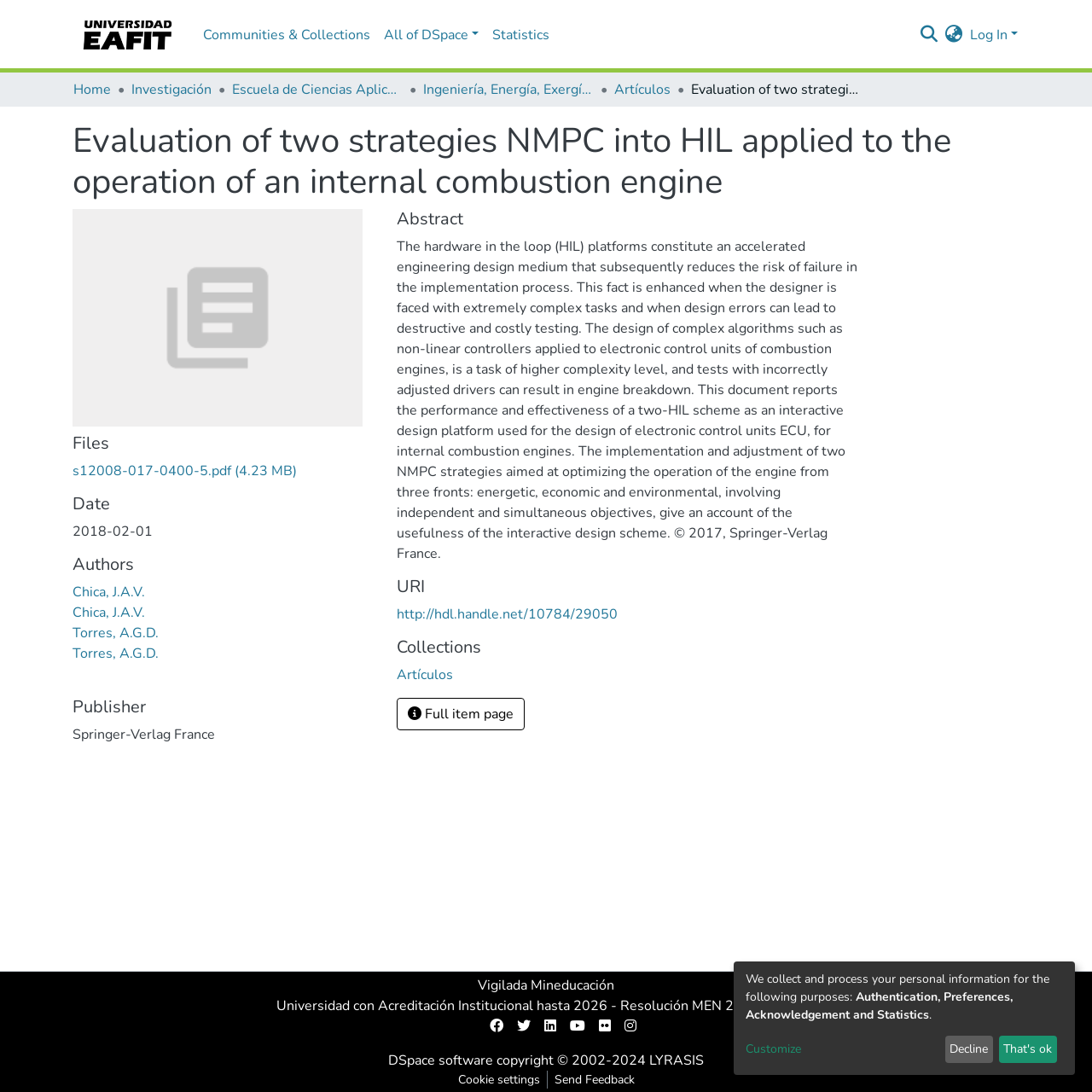What is the name of the repository?
Look at the screenshot and respond with one word or a short phrase.

Repository logo